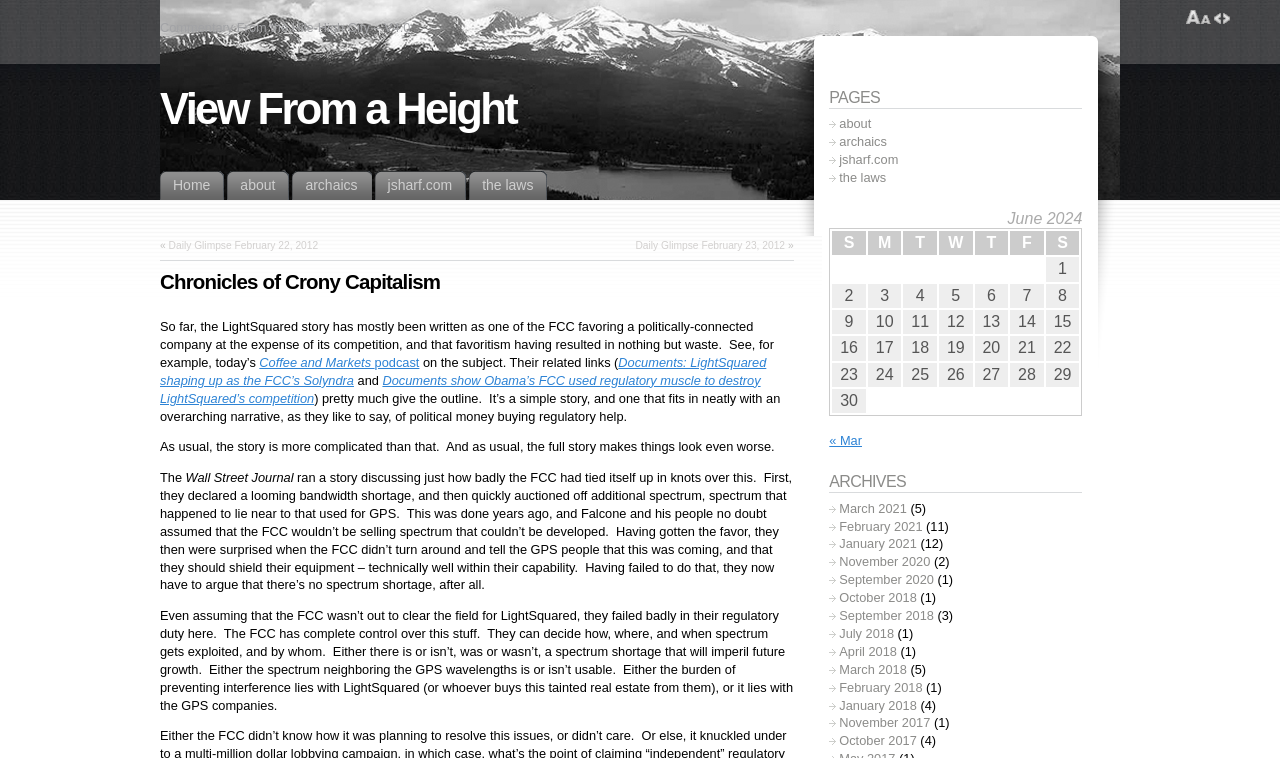Could you specify the bounding box coordinates for the clickable section to complete the following instruction: "Go to the 'about' page"?

[0.656, 0.152, 0.681, 0.175]